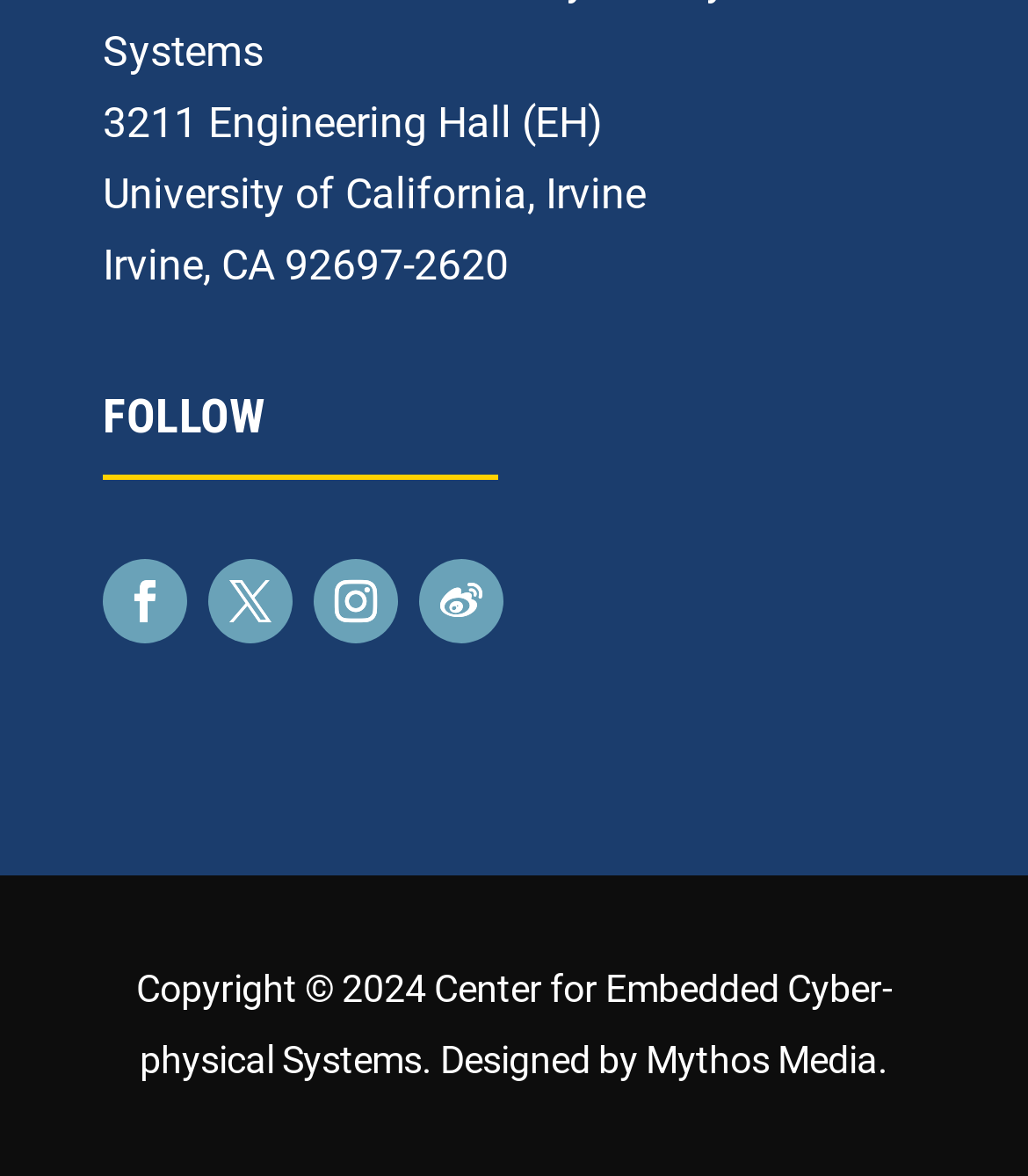Based on the element description: "Follow", identify the UI element and provide its bounding box coordinates. Use four float numbers between 0 and 1, [left, top, right, bottom].

[0.203, 0.475, 0.285, 0.547]